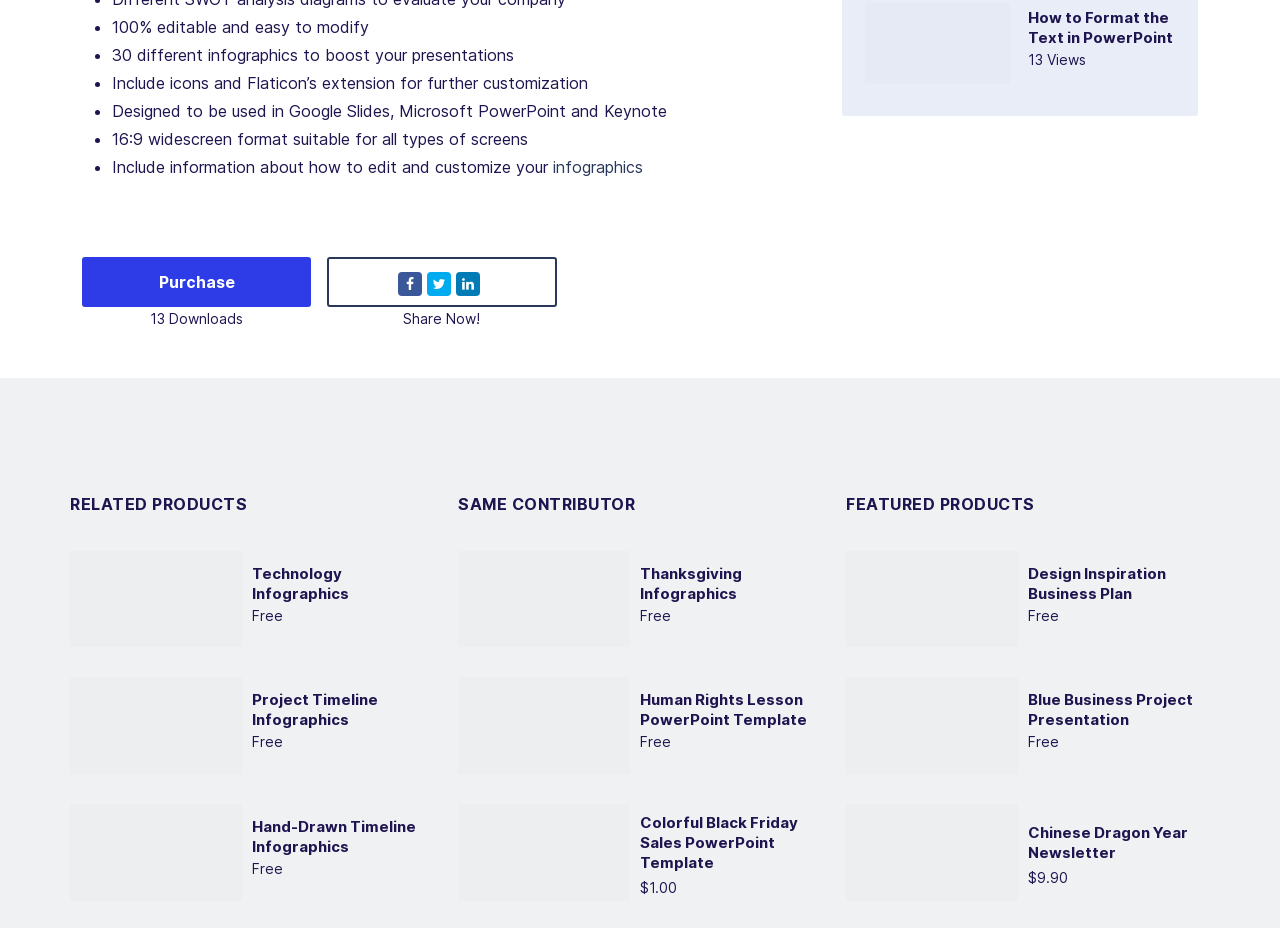Specify the bounding box coordinates of the area to click in order to follow the given instruction: "Check the FEATURED PRODUCTS."

[0.661, 0.53, 0.945, 0.556]